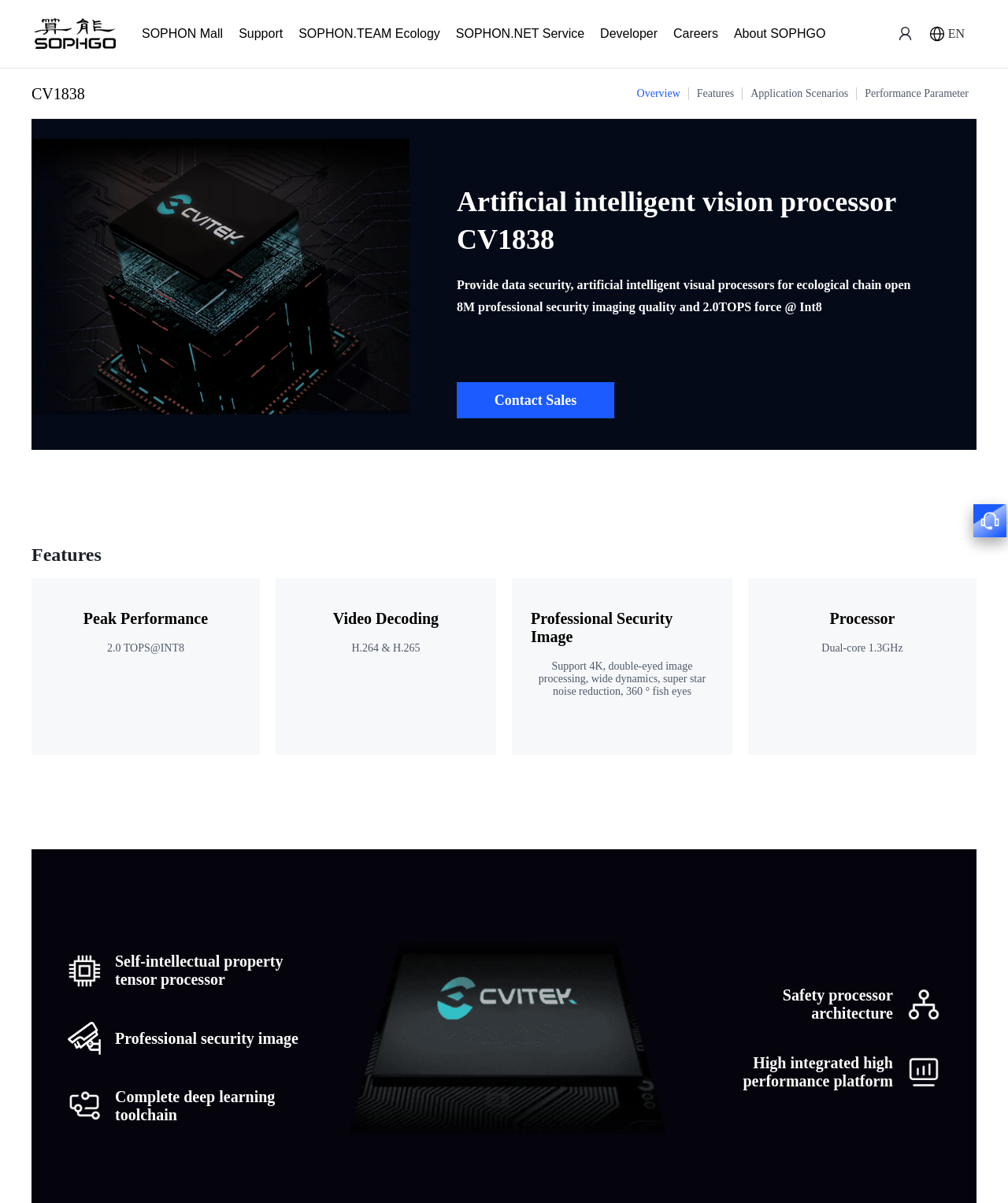What is the processor frequency of CV1838?
Look at the screenshot and respond with one word or a short phrase.

1.3GHz